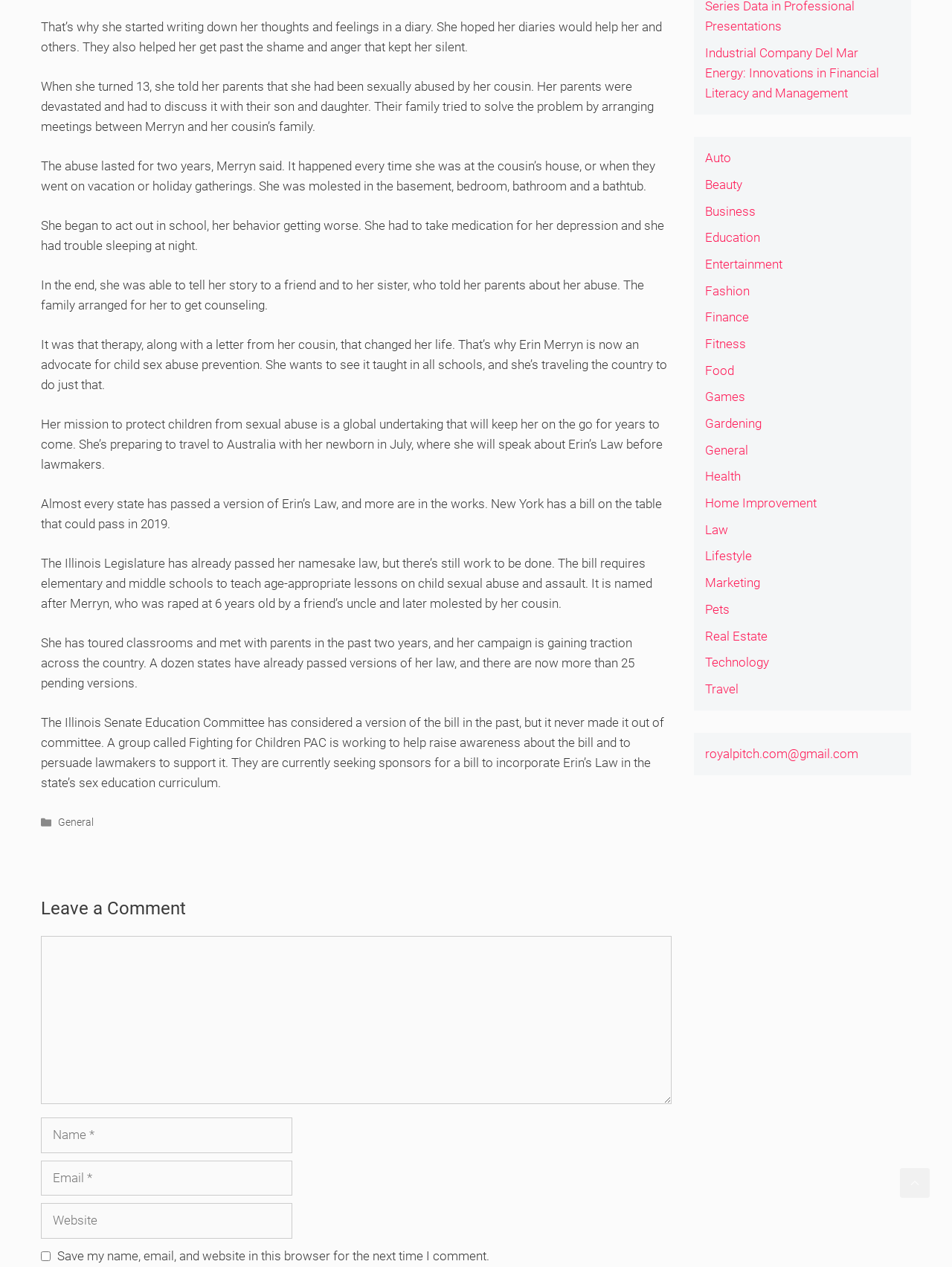Identify the bounding box coordinates for the UI element mentioned here: "parent_node: Comment name="comment"". Provide the coordinates as four float values between 0 and 1, i.e., [left, top, right, bottom].

[0.043, 0.739, 0.705, 0.871]